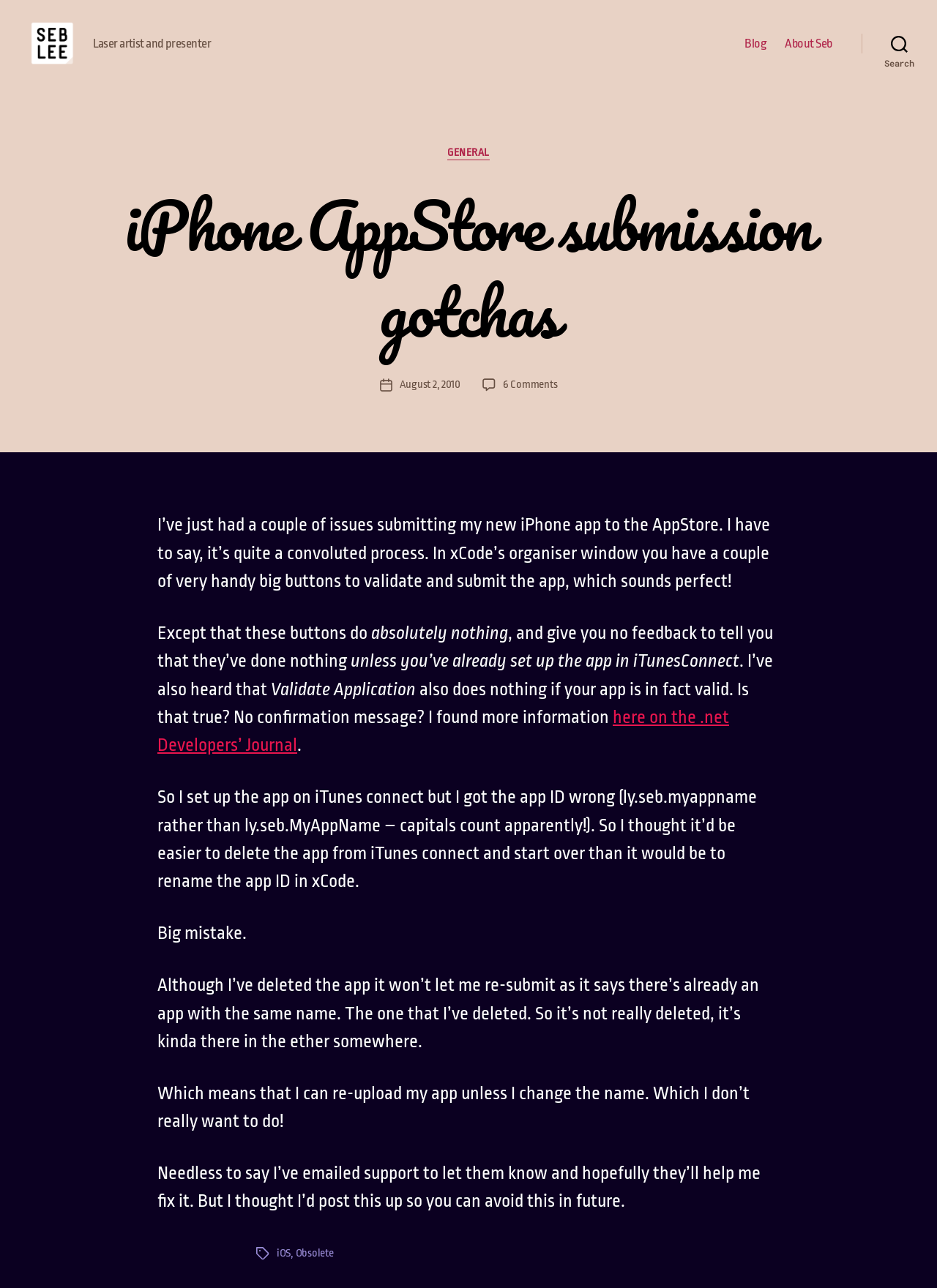Identify the bounding box for the UI element described as: "About Seb". The coordinates should be four float numbers between 0 and 1, i.e., [left, top, right, bottom].

[0.838, 0.035, 0.888, 0.048]